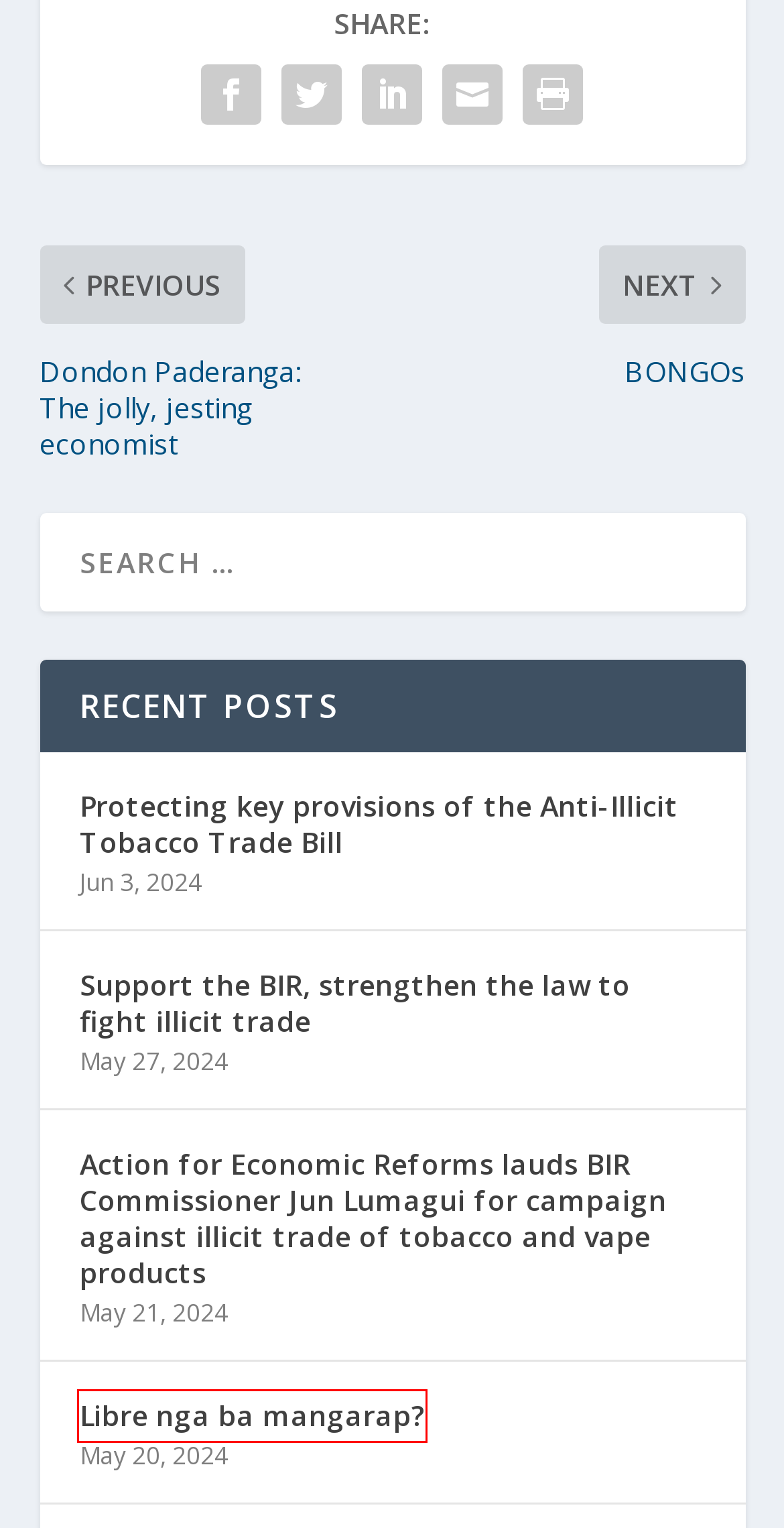Review the webpage screenshot and focus on the UI element within the red bounding box. Select the best-matching webpage description for the new webpage that follows after clicking the highlighted element. Here are the candidates:
A. Action for Economic Reforms | Action for Economic Reforms (AER)
B. Action for Economic Reforms (AER) | For sustainable growth, equity and people-centered governance.
C. Contact Us | Action for Economic Reforms (AER)
D. Columns | Action for Economic Reforms (AER)
E. Libre nga ba mangarap? | Action for Economic Reforms (AER)
F. Press Room | Action for Economic Reforms (AER)
G. Yellow Pad | Action for Economic Reforms (AER)
H. Protecting key provisions of the Anti-Illicit Tobacco Trade Bill | Action for Economic Reforms (AER)

E